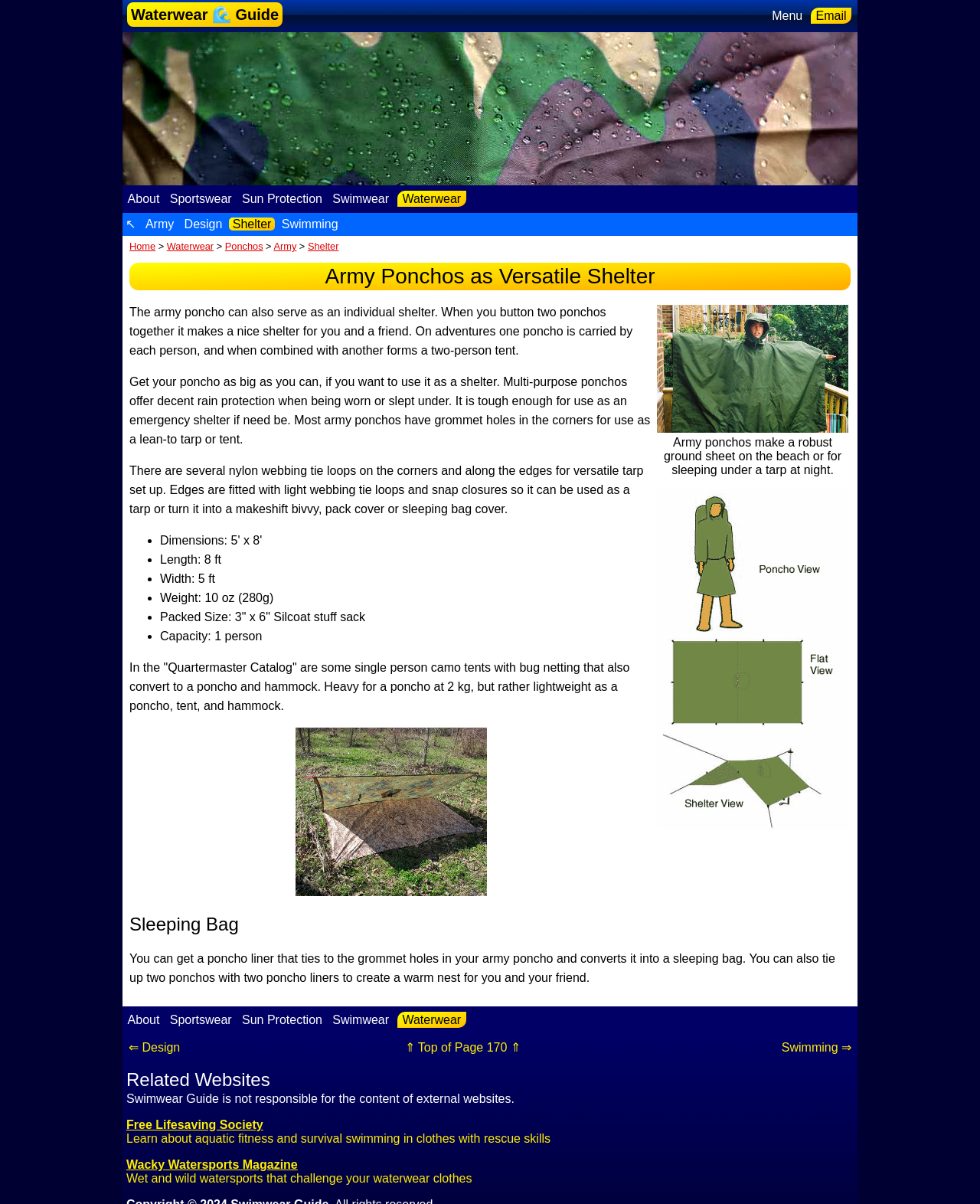Pinpoint the bounding box coordinates of the area that must be clicked to complete this instruction: "Click on the 'Free Lifesaving Society' link".

[0.129, 0.929, 0.562, 0.951]